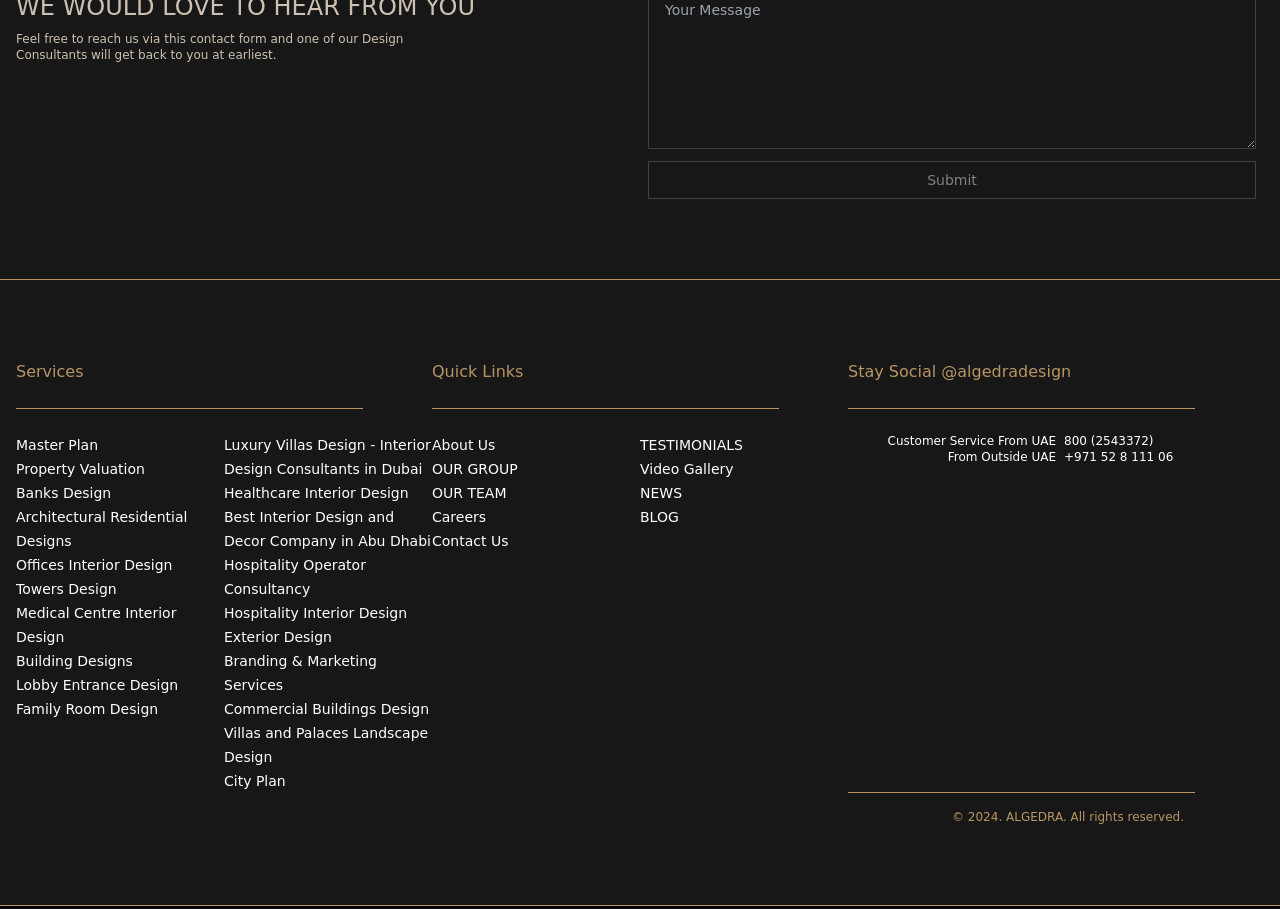Find the bounding box coordinates of the clickable area that will achieve the following instruction: "Explore the Architectural Residential Designs".

[0.012, 0.56, 0.146, 0.604]